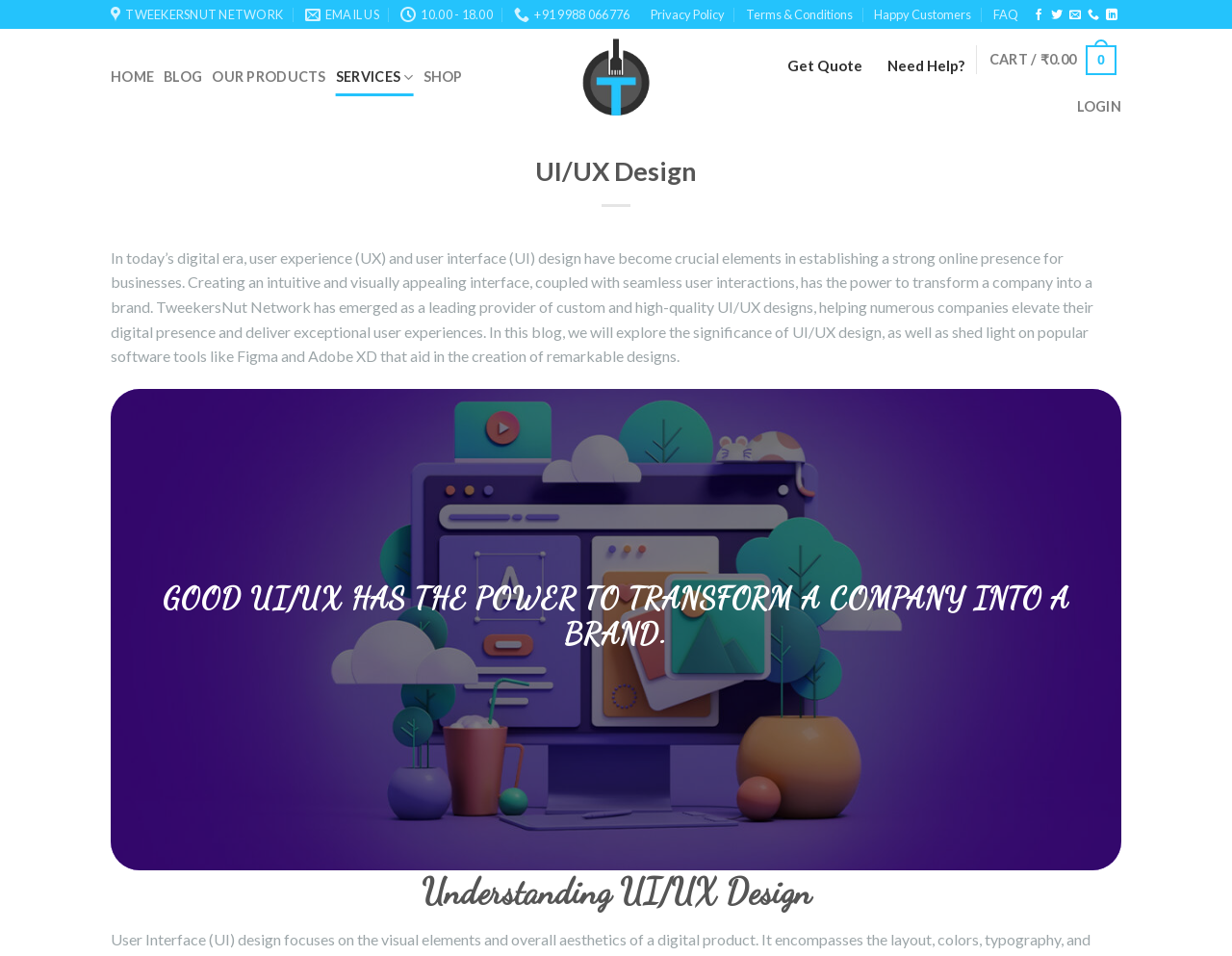Please locate the bounding box coordinates for the element that should be clicked to achieve the following instruction: "Check the 'CART'". Ensure the coordinates are given as four float numbers between 0 and 1, i.e., [left, top, right, bottom].

[0.803, 0.033, 0.906, 0.093]